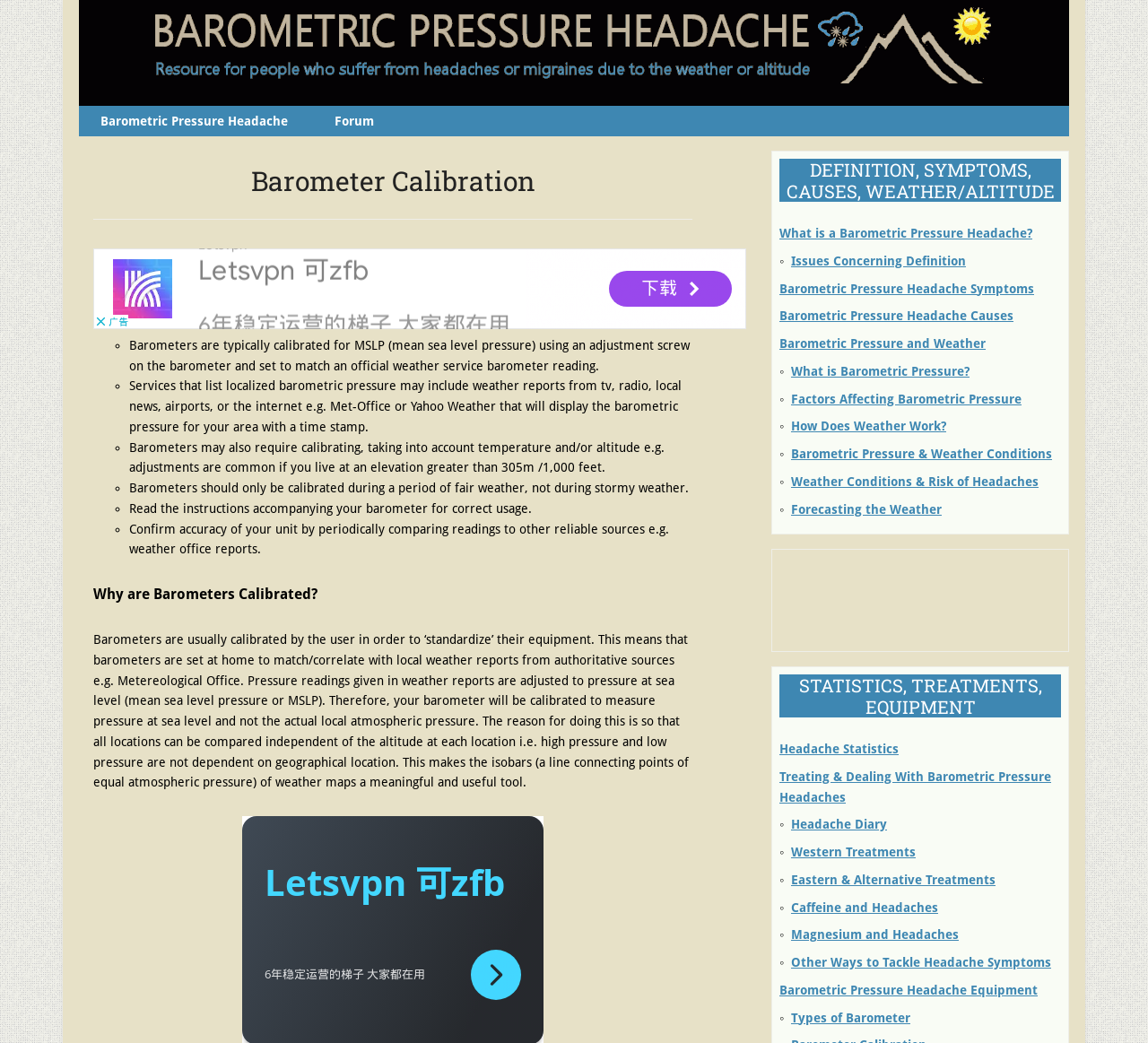Reply to the question with a brief word or phrase: What is the purpose of calibrating a barometer?

To standardize equipment